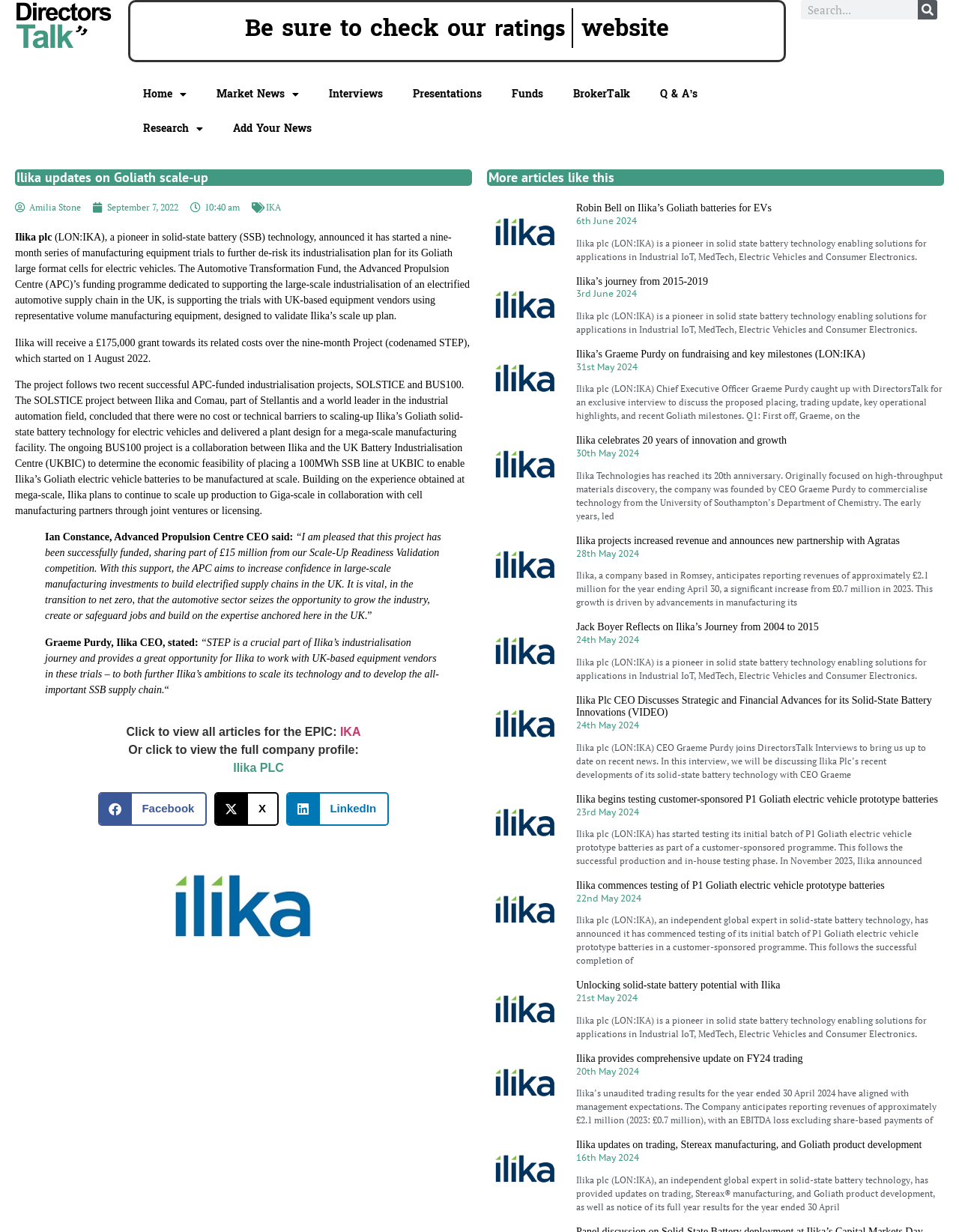Identify the bounding box for the UI element described as: "Ilika’s journey from 2015-2019". Ensure the coordinates are four float numbers between 0 and 1, formatted as [left, top, right, bottom].

[0.601, 0.224, 0.738, 0.233]